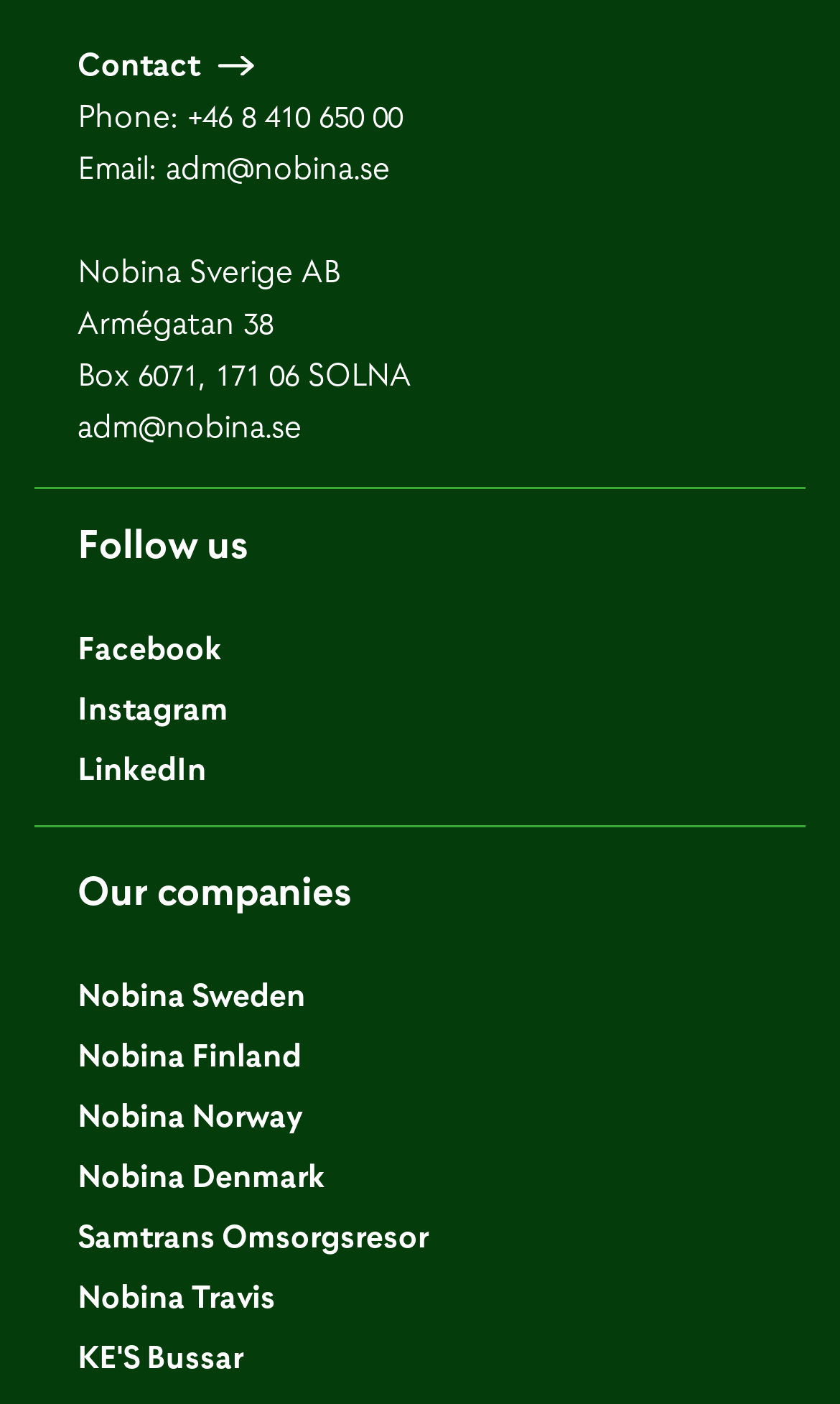Determine the bounding box for the UI element as described: "+46 8 410 650 00". The coordinates should be represented as four float numbers between 0 and 1, formatted as [left, top, right, bottom].

[0.223, 0.068, 0.479, 0.098]